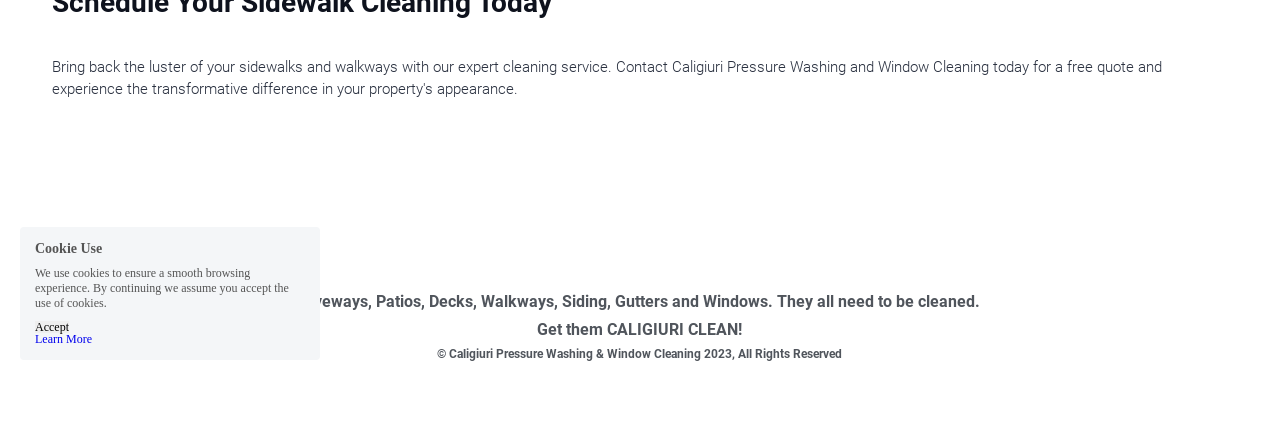Refer to the image and provide an in-depth answer to the question: 
What is the purpose of the 'Accept' button?

The 'Accept' button is located near the text 'We use cookies to ensure a smooth browsing experience. By continuing we assume you accept the use of cookies.' This suggests that the button is used to accept the use of cookies on the website. The presence of the 'Learn More' link nearby also implies that the 'Accept' button is related to cookies.